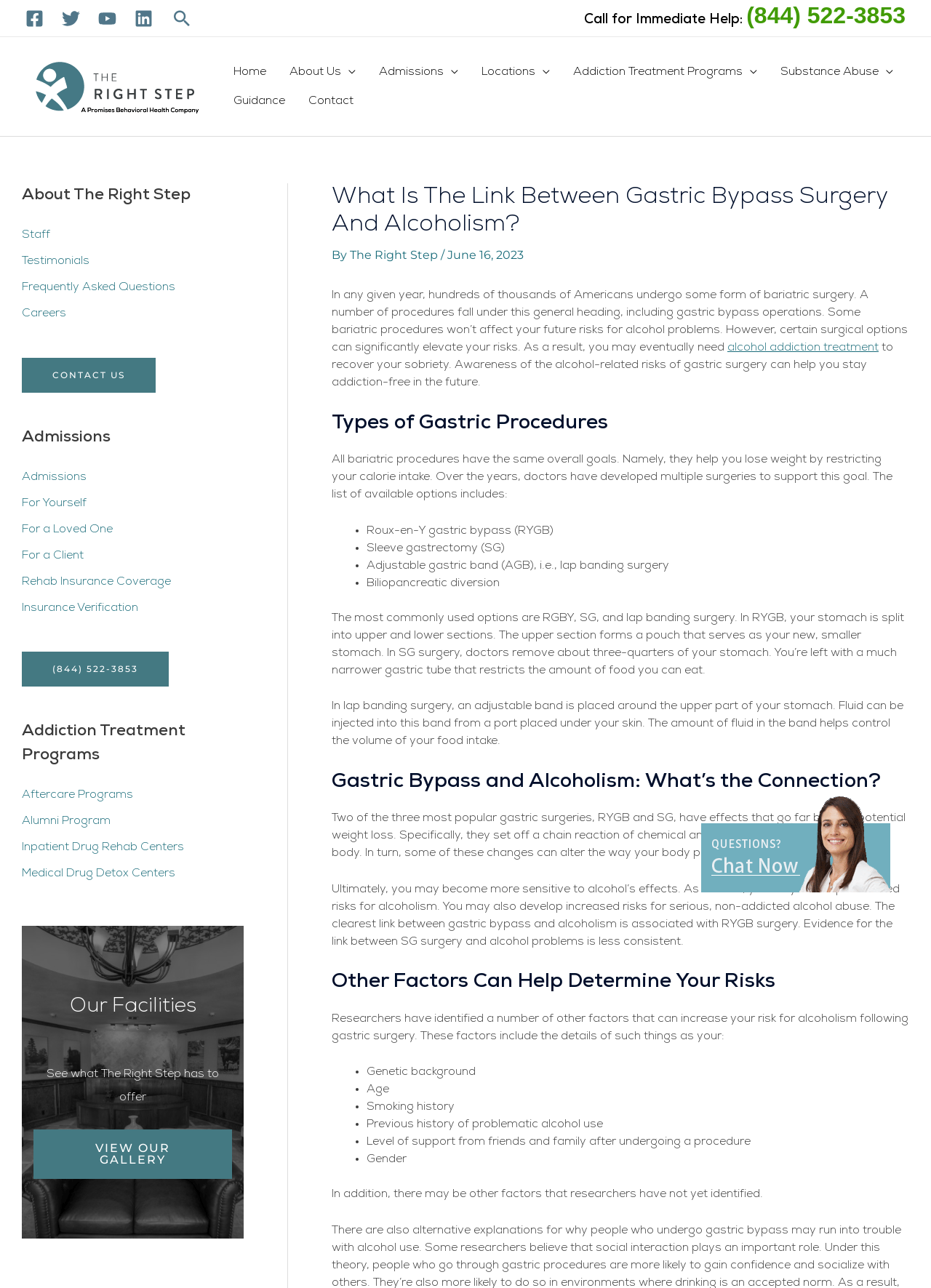Identify and provide the main heading of the webpage.

What Is The Link Between Gastric Bypass Surgery And Alcoholism?